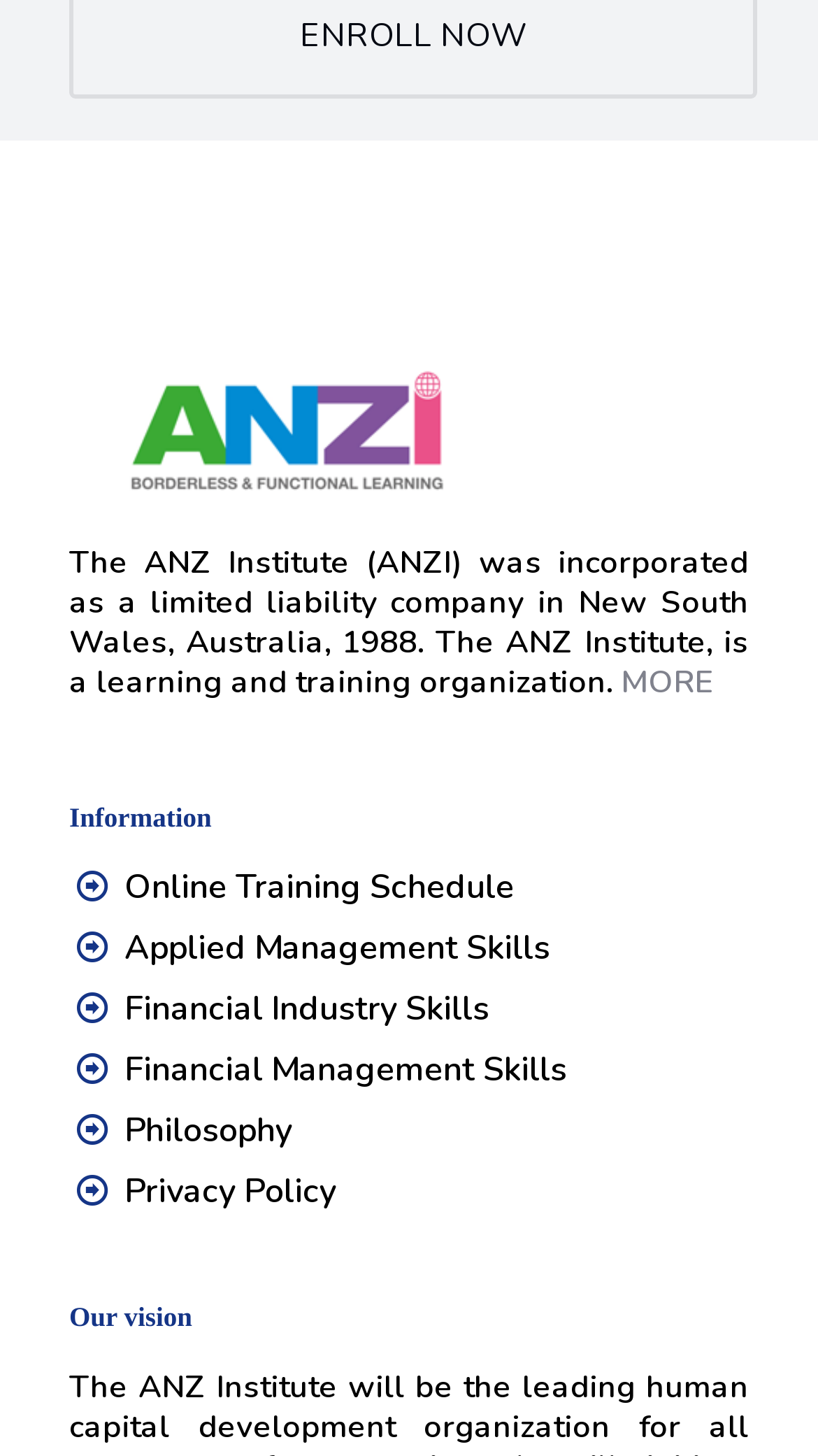What is the ANZ Institute?
Respond to the question with a single word or phrase according to the image.

Learning and training organization